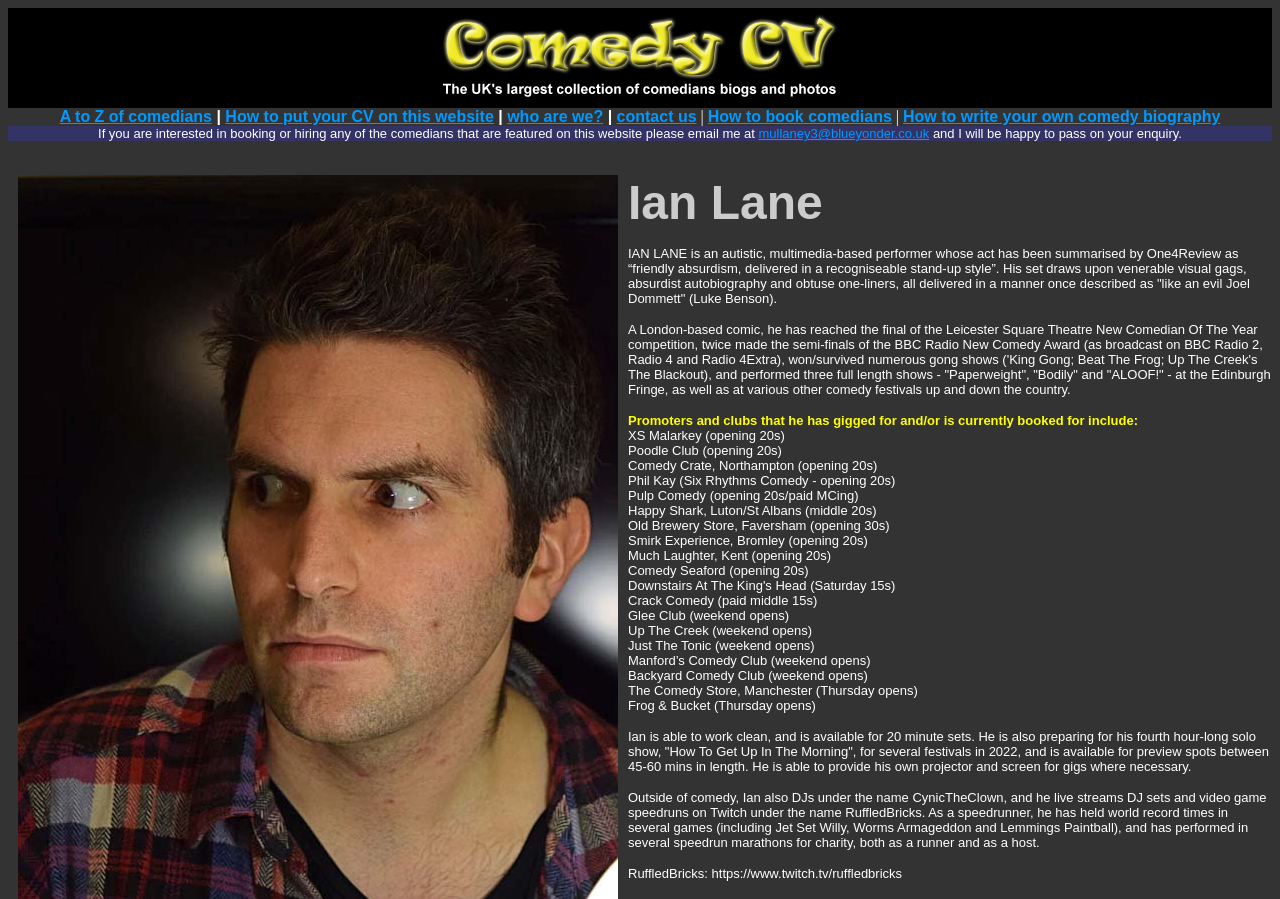What is the email address for booking or hiring comedians?
Using the visual information from the image, give a one-word or short-phrase answer.

mullaney3@blueyonder.co.uk